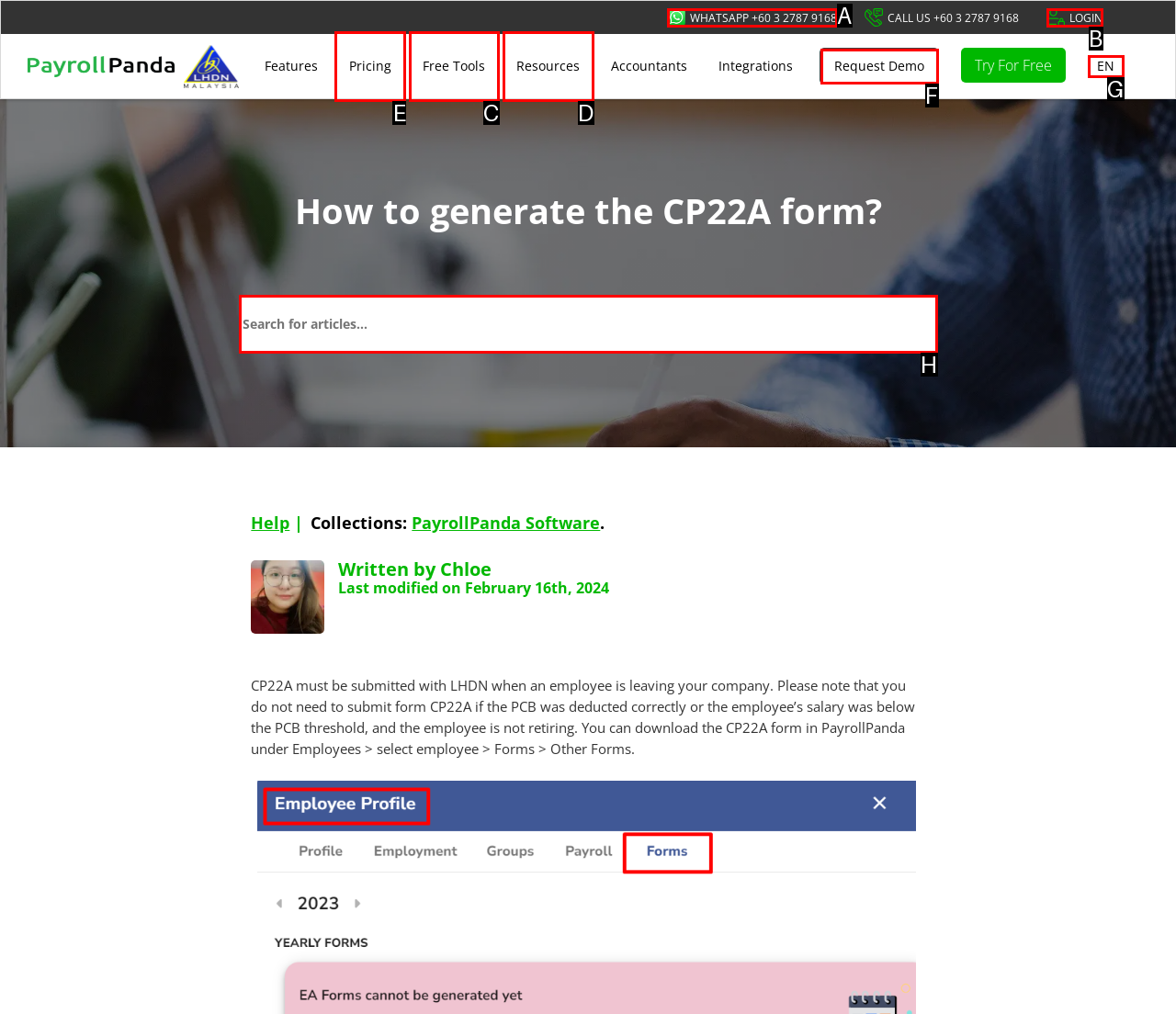Please indicate which option's letter corresponds to the task: Click on the 'Pricing' link by examining the highlighted elements in the screenshot.

E